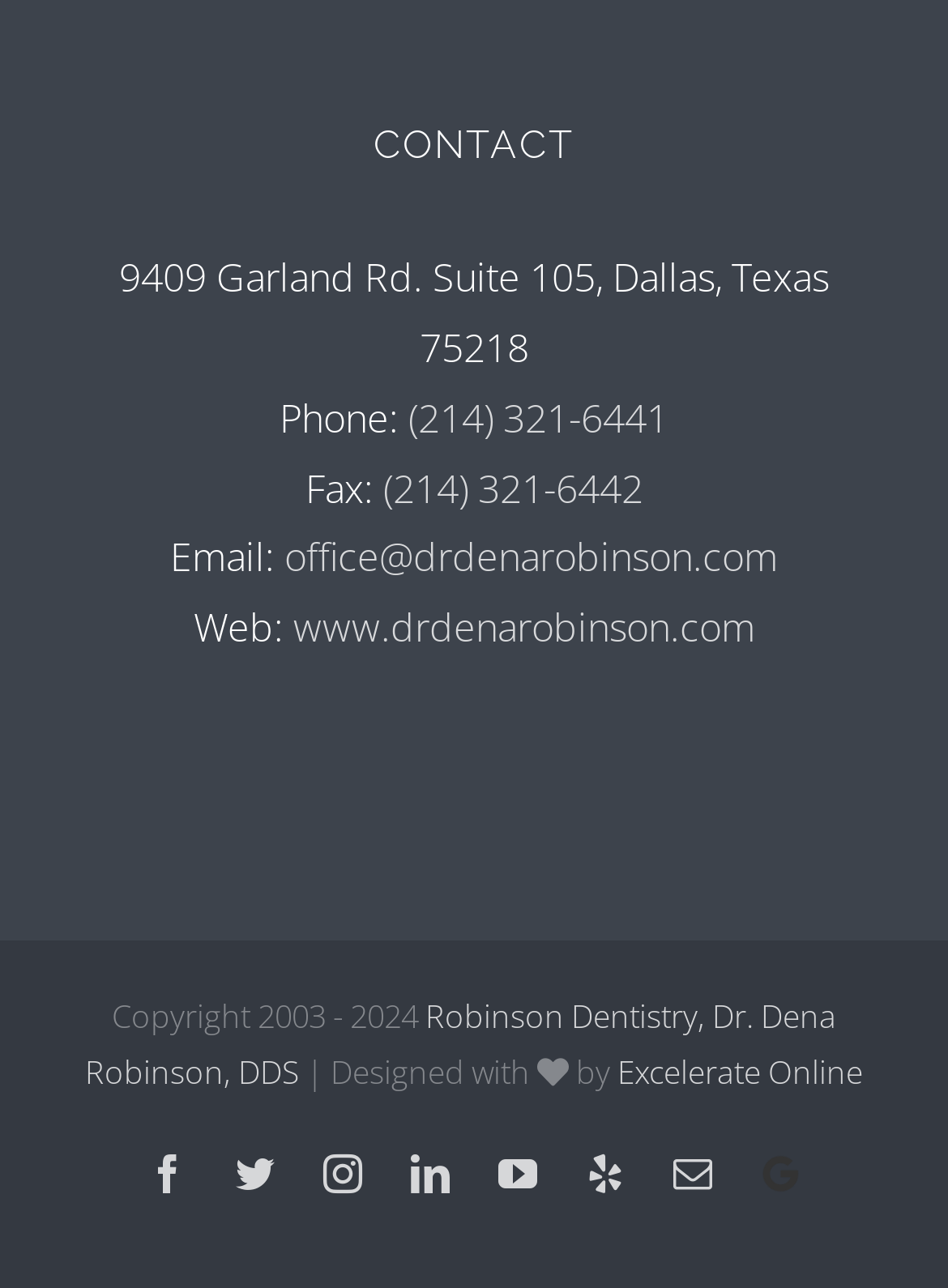Find the bounding box coordinates for the area that should be clicked to accomplish the instruction: "Send an email".

[0.3, 0.412, 0.821, 0.454]